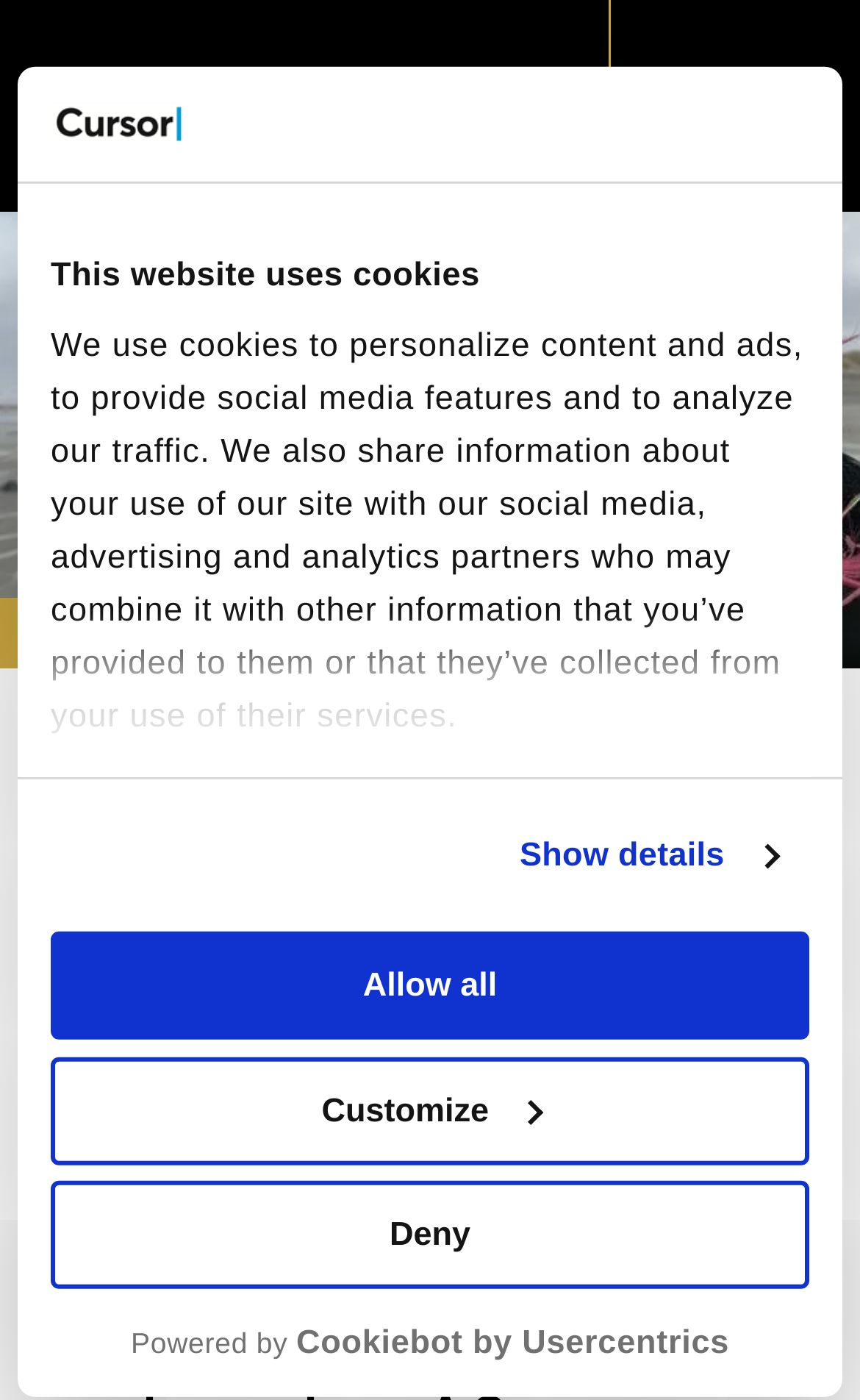Find the bounding box coordinates for the area that must be clicked to perform this action: "Search the site".

None